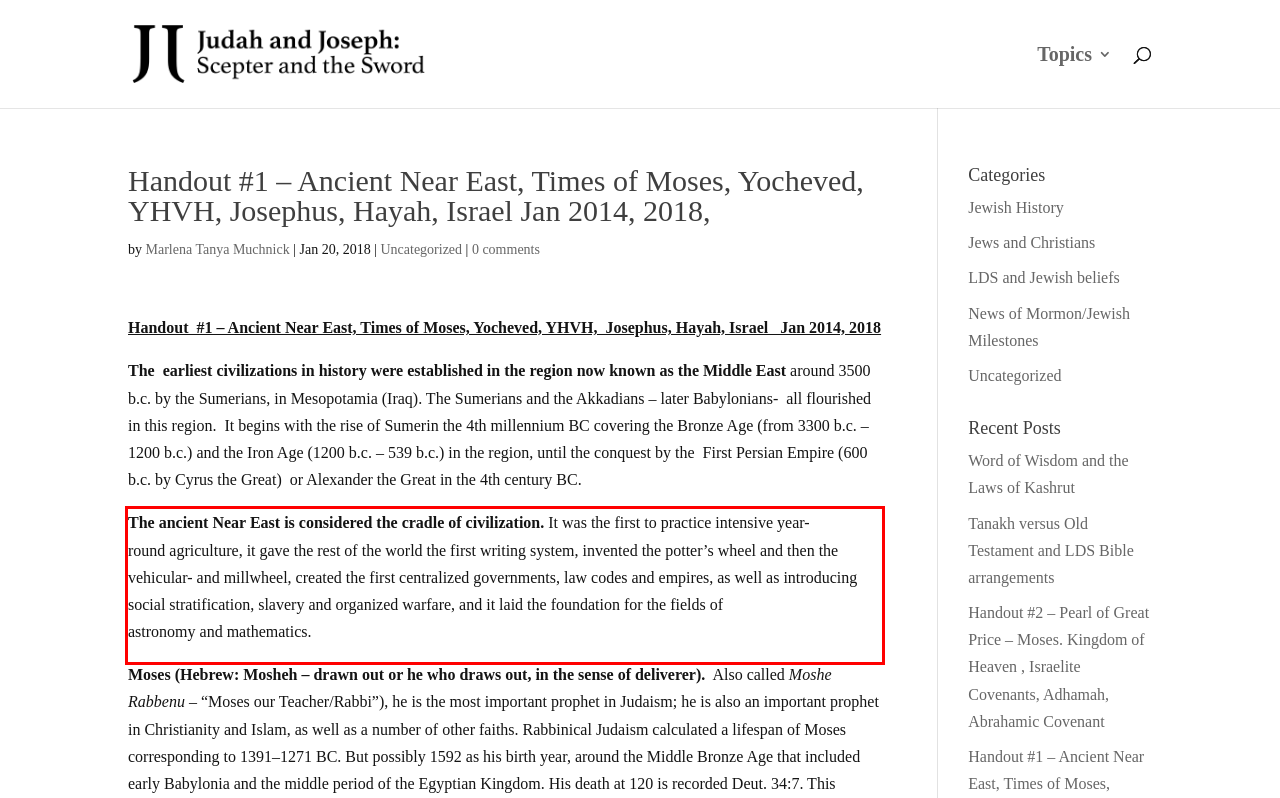Identify and extract the text within the red rectangle in the screenshot of the webpage.

The ancient Near East is considered the cradle of civilization. It was the first to practice intensive year-round agriculture, it gave the rest of the world the first writing system, invented the potter’s wheel and then the vehicular- and millwheel, created the first centralized governments, law codes and empires, as well as introducing social stratification, slavery and organized warfare, and it laid the foundation for the fields of astronomy and mathematics.